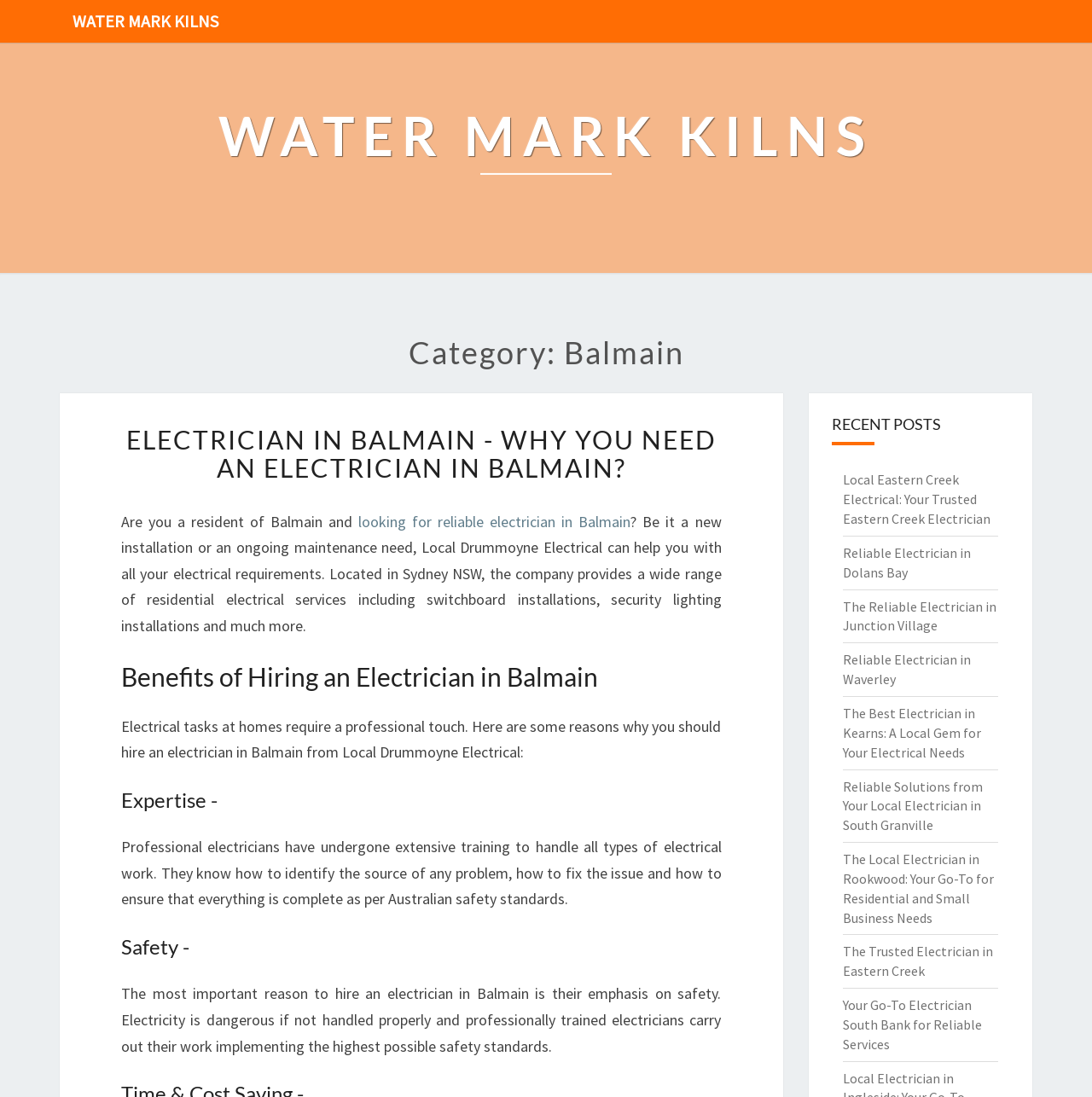What type of services does Local Drummoyne Electrical provide?
Please respond to the question with as much detail as possible.

As mentioned in the webpage, Local Drummoyne Electrical provides a wide range of residential electrical services, including switchboard installations and security lighting installations, among others.